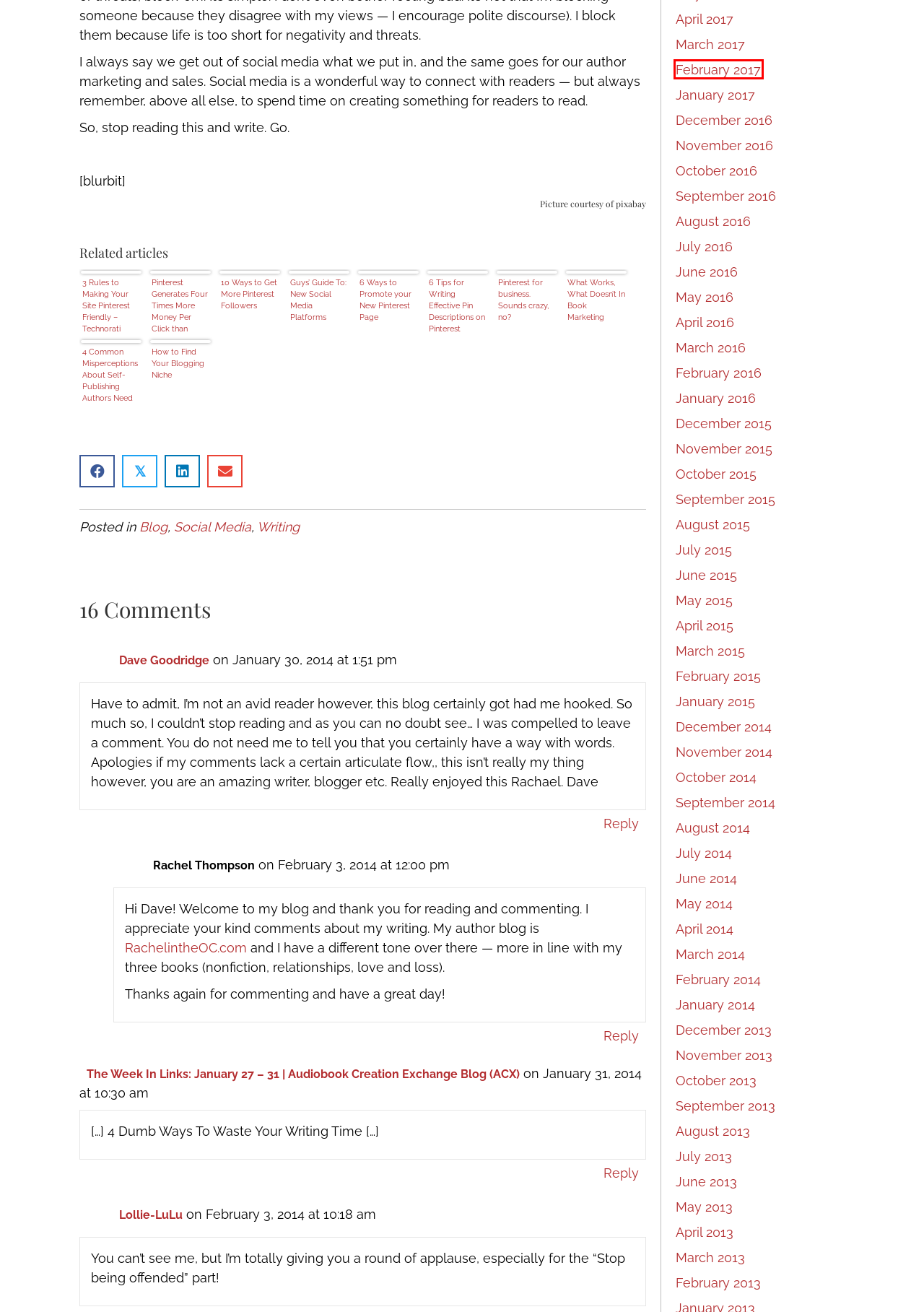You are given a screenshot of a webpage with a red rectangle bounding box around a UI element. Select the webpage description that best matches the new webpage after clicking the element in the bounding box. Here are the candidates:
A. 2 - 2017 | BadRedhead Media
B. 4 - 2014 | BadRedhead Media
C. 8 - 2013 | BadRedhead Media
D. 12 - 2015 | BadRedhead Media
E. 5 - 2015 | BadRedhead Media
F. 6 - 2015 | BadRedhead Media
G. 4 - 2017 | BadRedhead Media
H. 6 - 2014 | BadRedhead Media

A